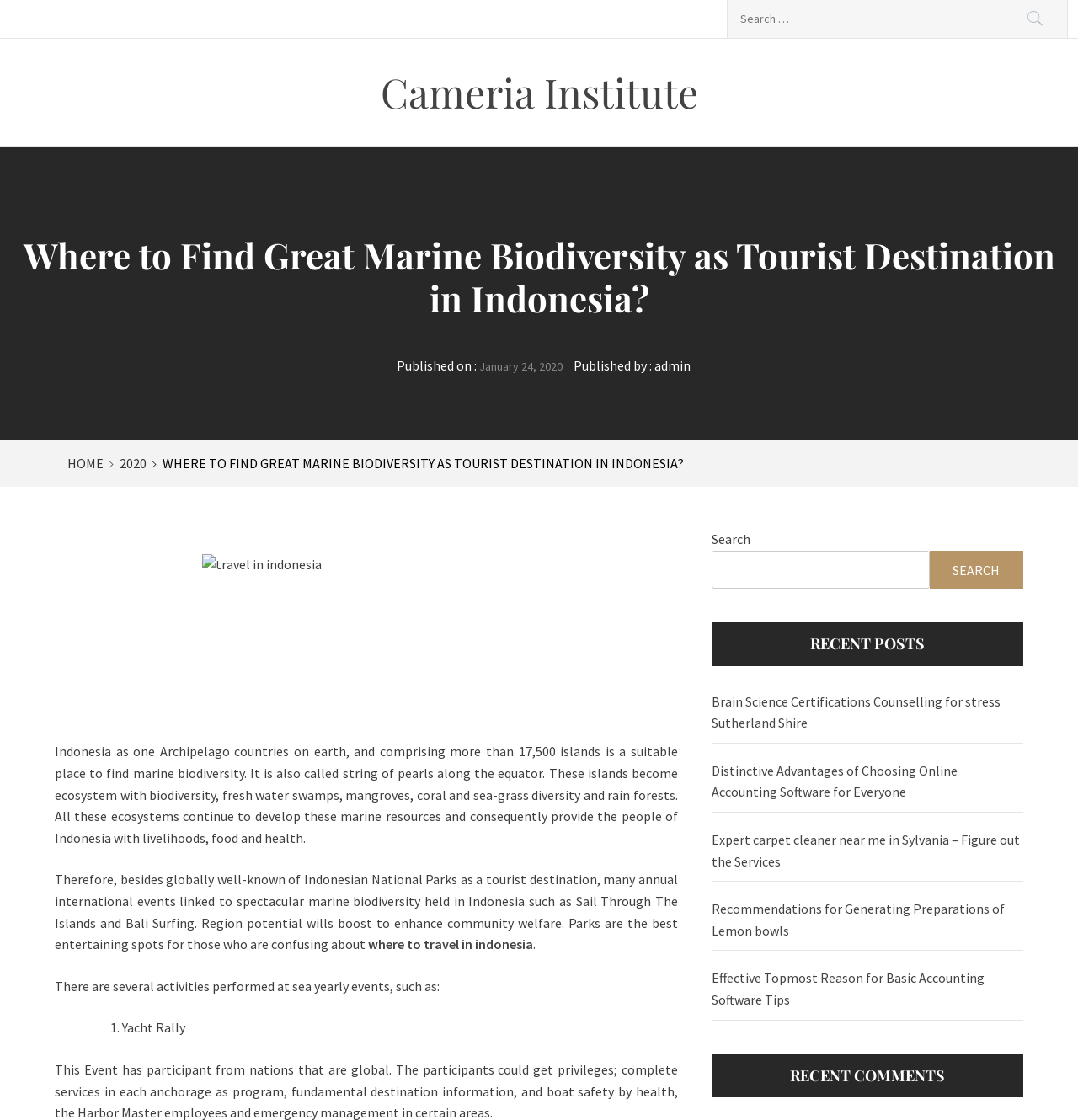What type of events are held in Indonesia related to marine biodiversity?
Give a detailed and exhaustive answer to the question.

According to the webpage, Indonesia hosts several international events related to marine biodiversity, including Sail Through The Islands and Bali Surfing. These events are likely held annually and attract tourists and participants from around the world.